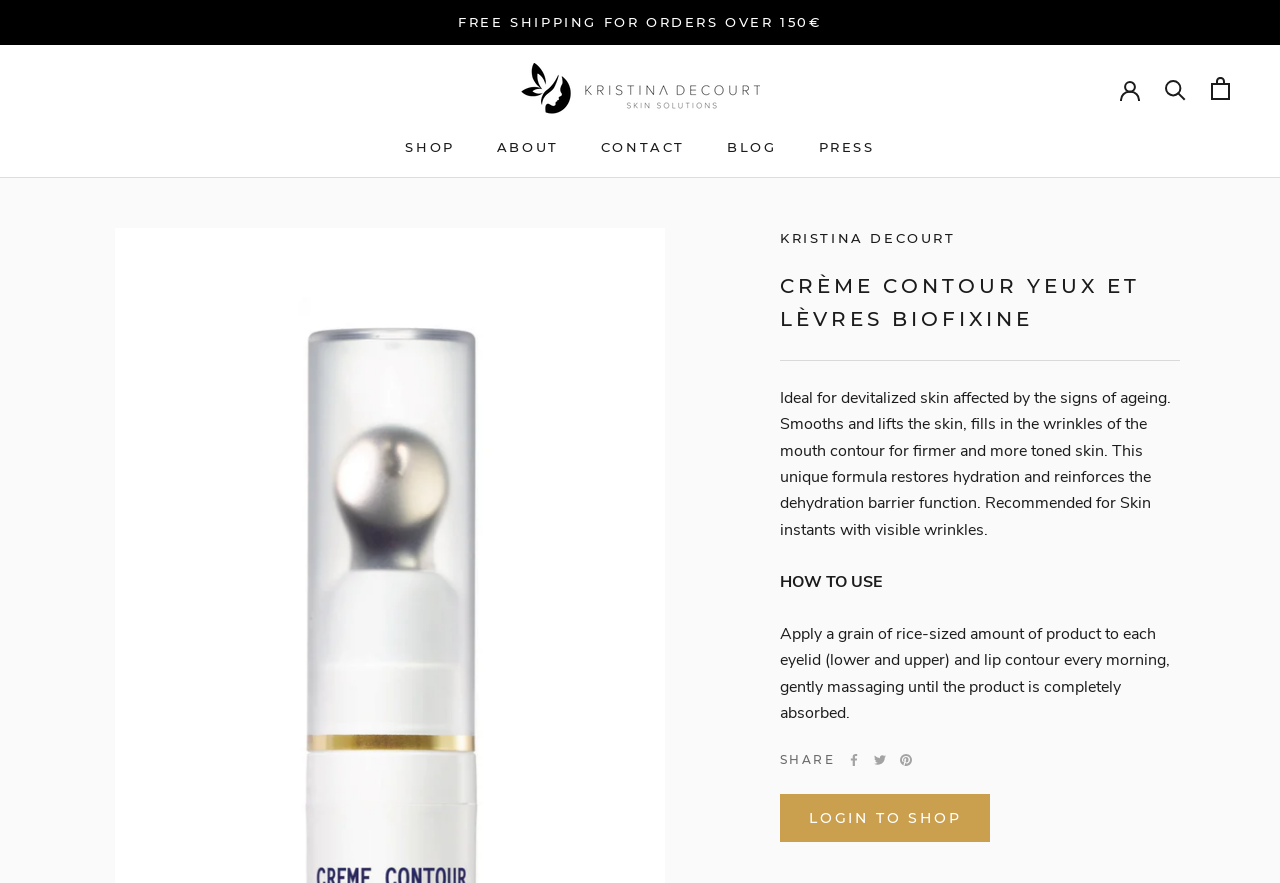Find the bounding box coordinates of the clickable area required to complete the following action: "Learn more about the product".

[0.609, 0.306, 0.922, 0.38]